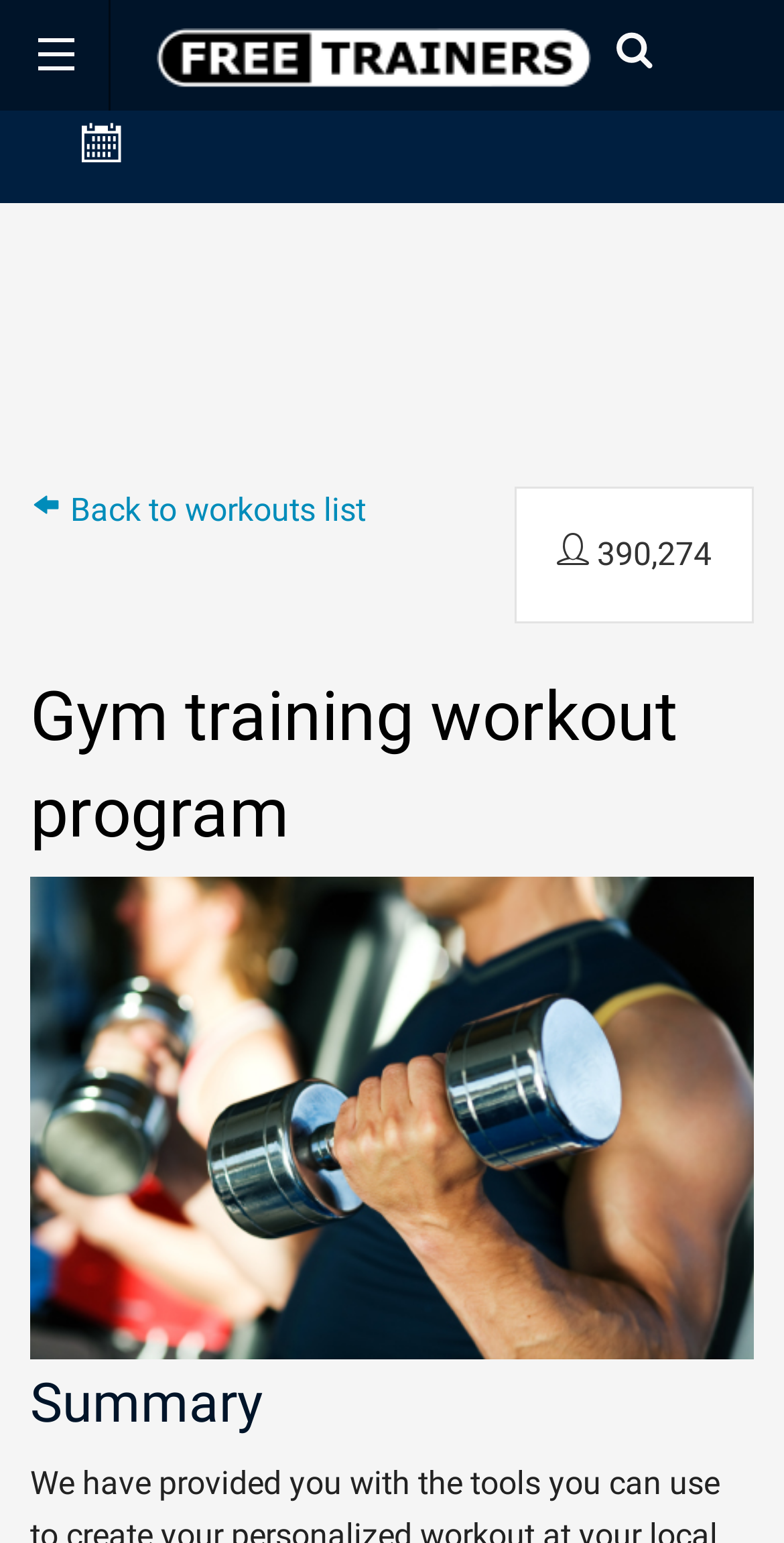What is the content of the iframe in the middle of the webpage?
Please give a detailed answer to the question using the information shown in the image.

The iframe element has a description 'Advertisement', suggesting that it contains an advertisement, which is commonly found in the middle of webpages.